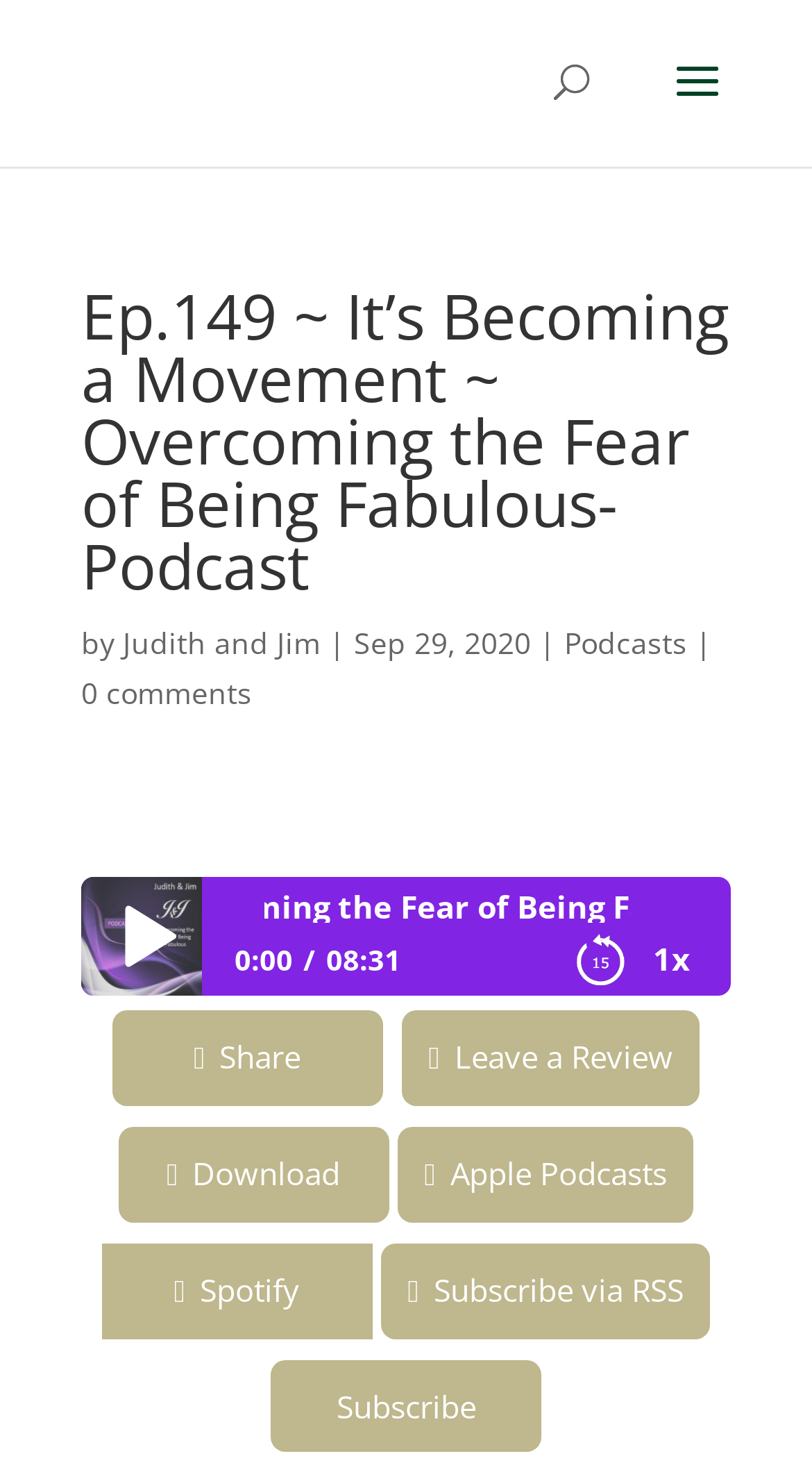Reply to the question with a brief word or phrase: Who are the authors of the podcast?

Judith and Jim